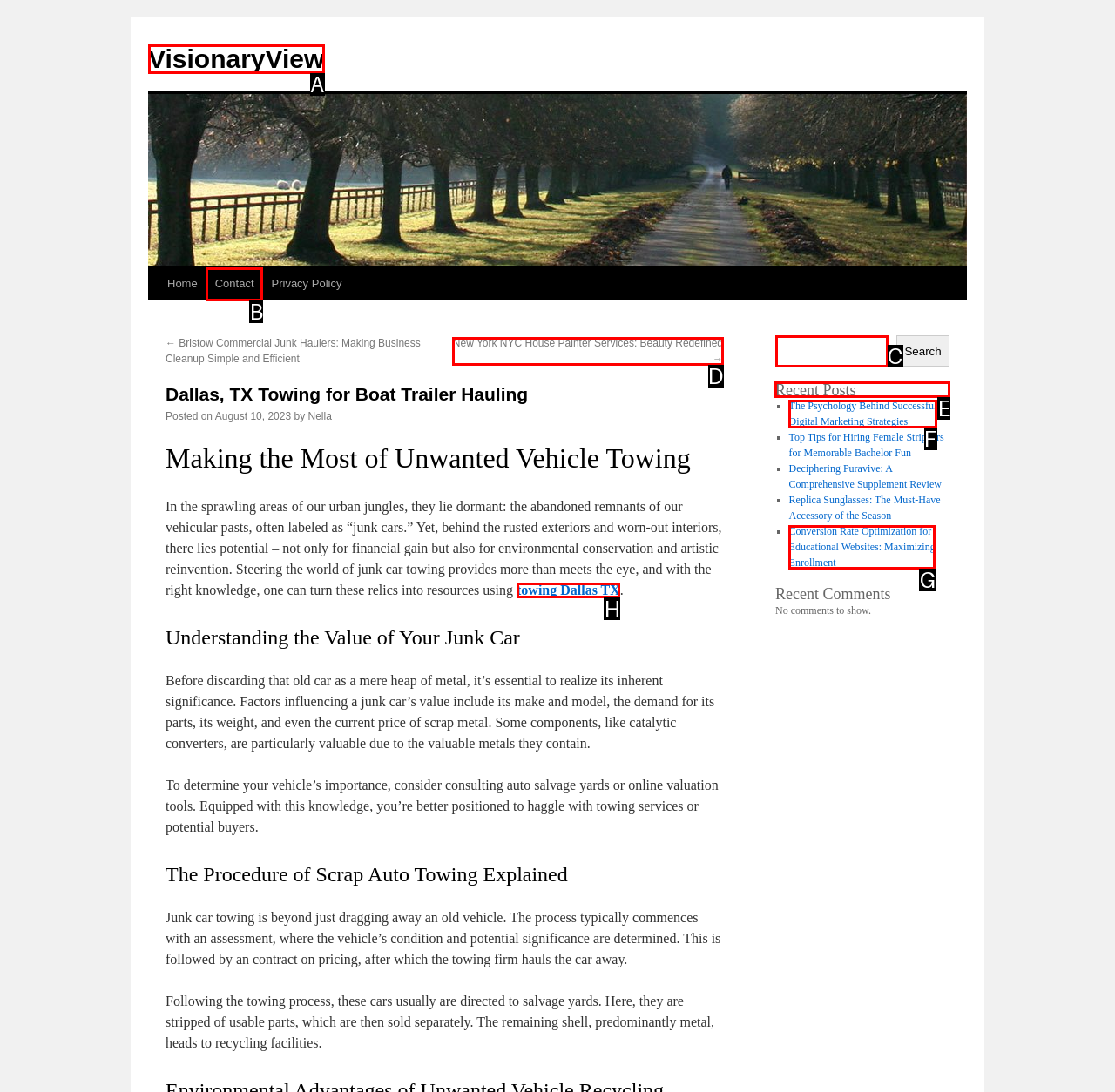Identify which lettered option to click to carry out the task: Check the 'Recent Posts' section. Provide the letter as your answer.

E